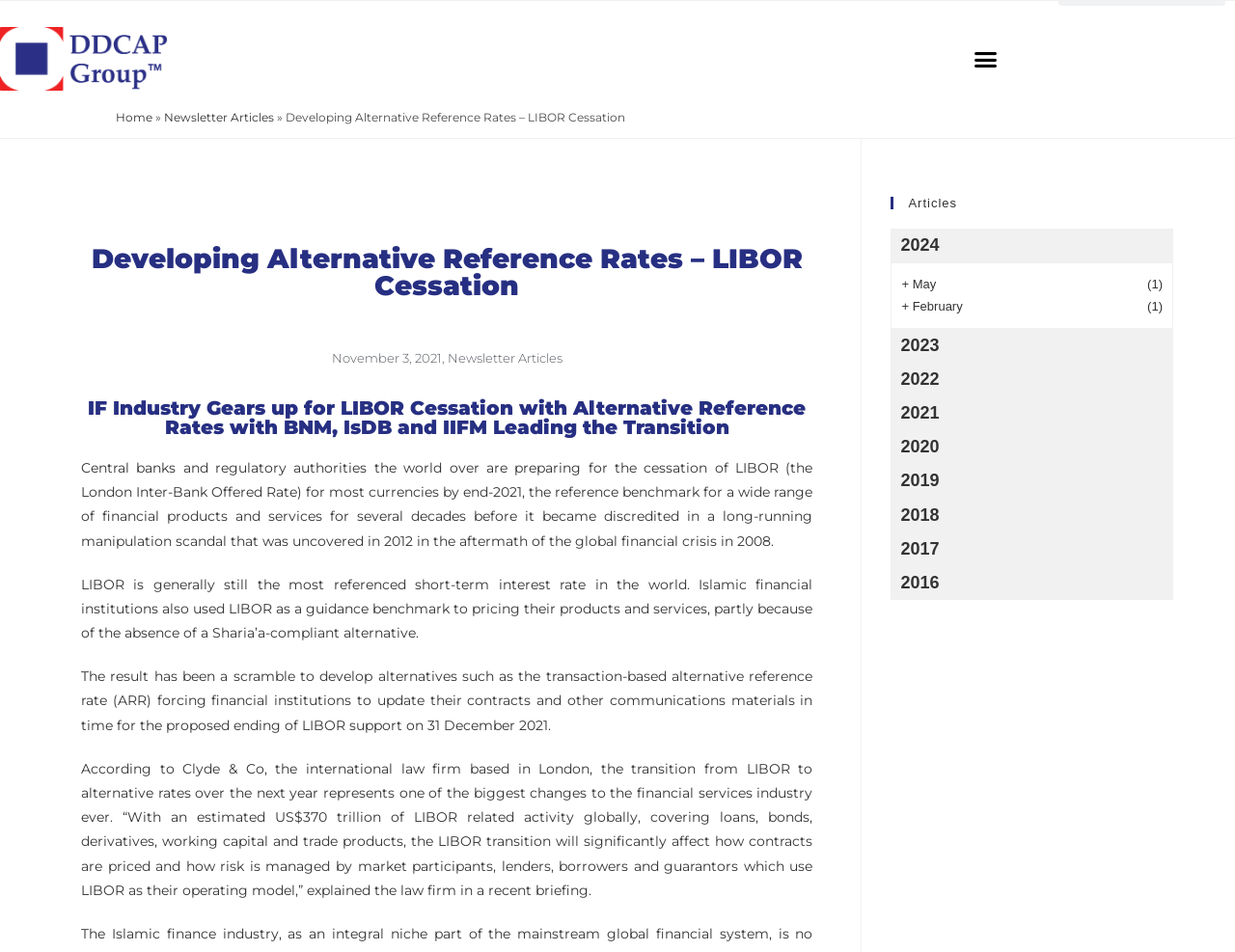What is the main topic of this webpage?
Please interpret the details in the image and answer the question thoroughly.

Based on the webpage content, it appears that the main topic is the cessation of LIBOR (London Inter-Bank Offered Rate) and the transition to alternative reference rates, as indicated by the heading 'Developing Alternative Reference Rates – LIBOR Cessation' and the subsequent paragraphs discussing the implications of this change.